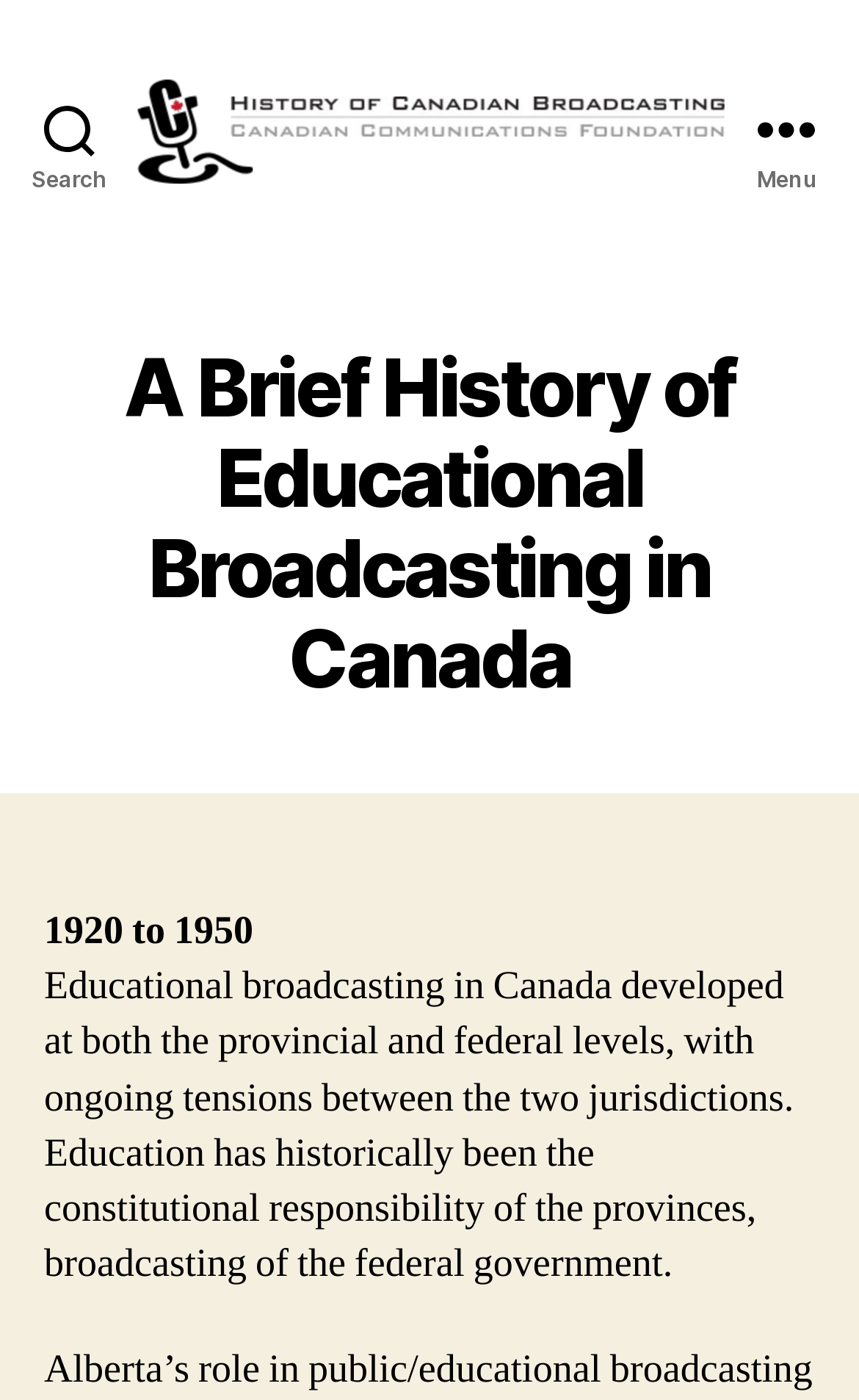What time period is mentioned in the first paragraph?
Answer the question using a single word or phrase, according to the image.

1920 to 1950